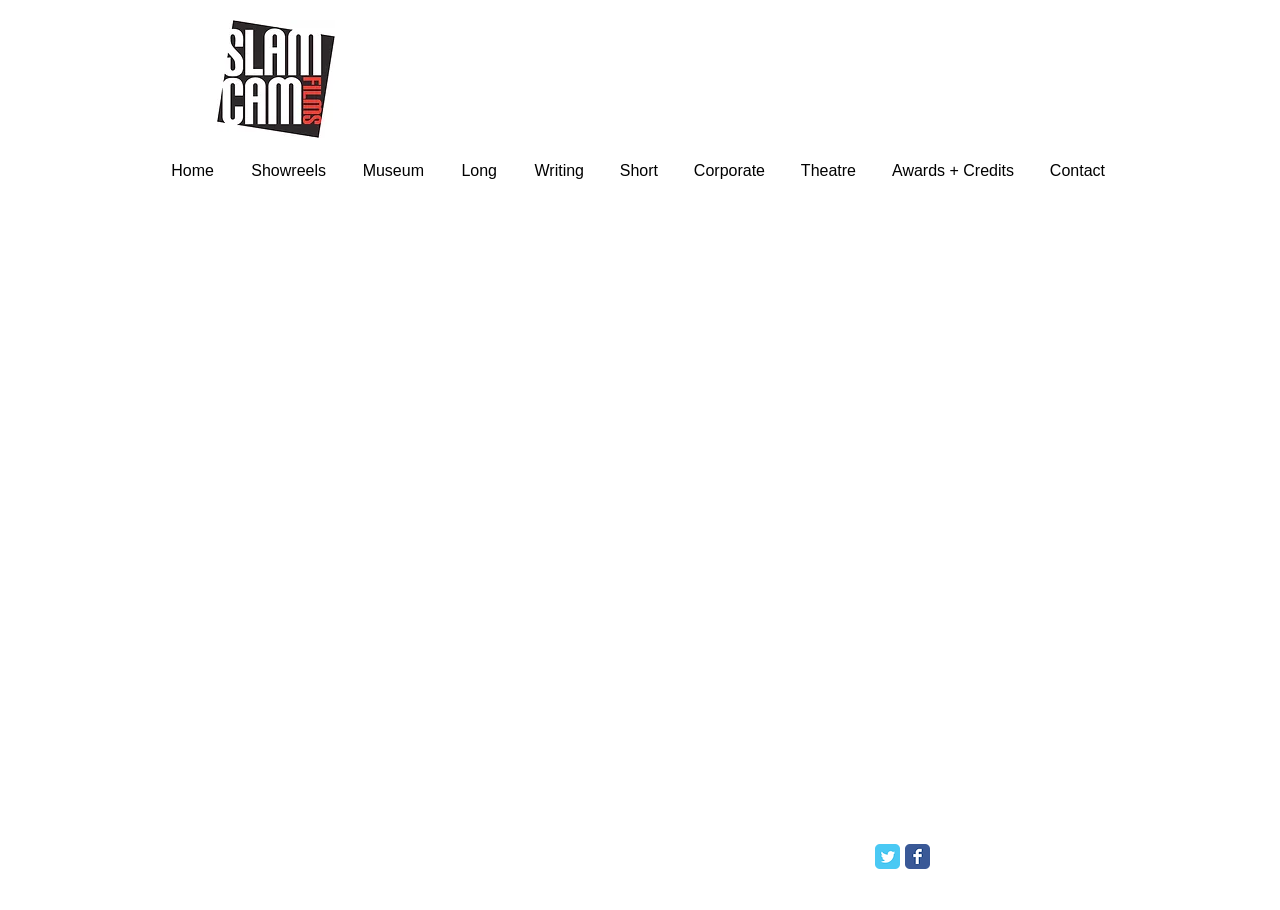With reference to the image, please provide a detailed answer to the following question: What social media platforms are linked on the page?

I found this answer by looking at the 'Social Bar' section at the bottom of the page, which contains links to Twitter and Facebook.